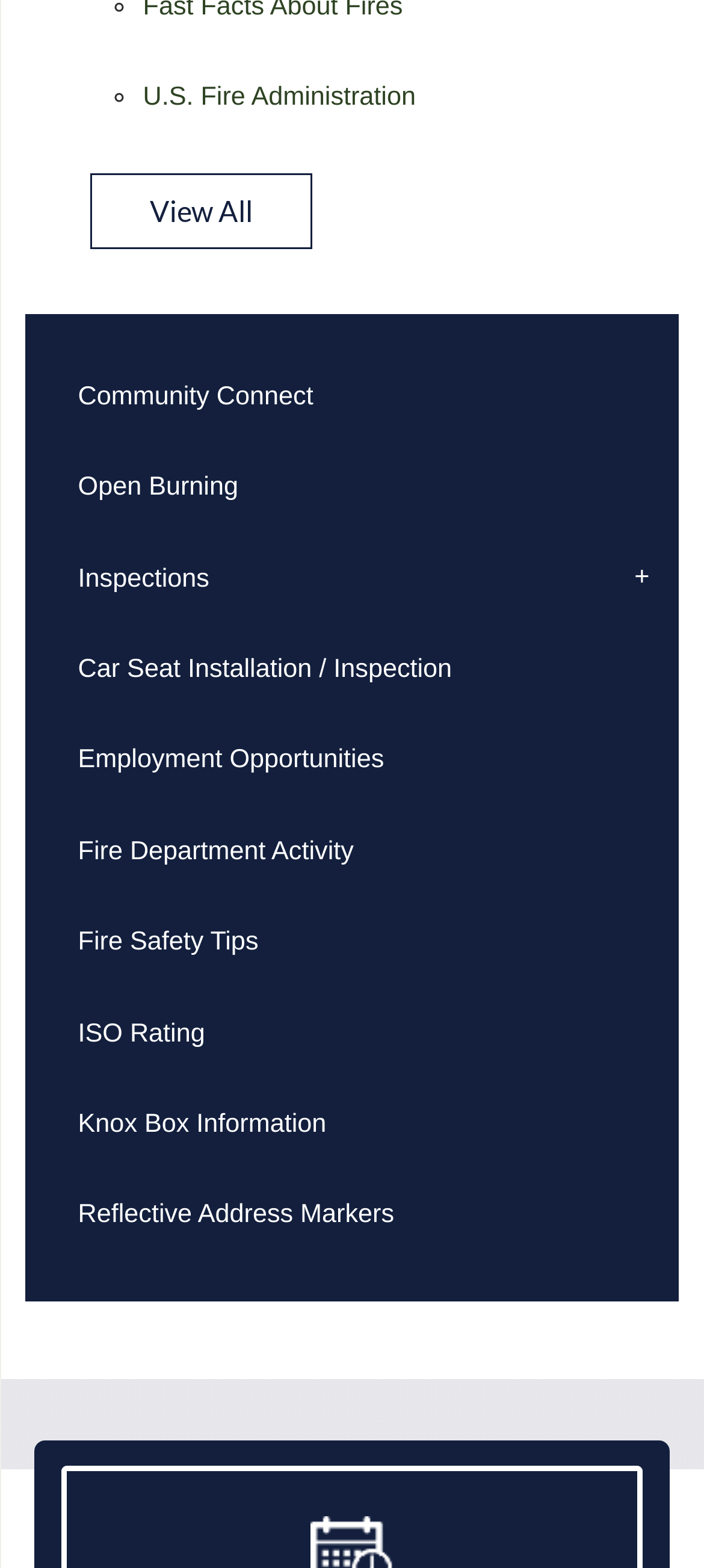Identify the bounding box for the described UI element: "Reflective Address Markers".

[0.037, 0.747, 0.963, 0.805]